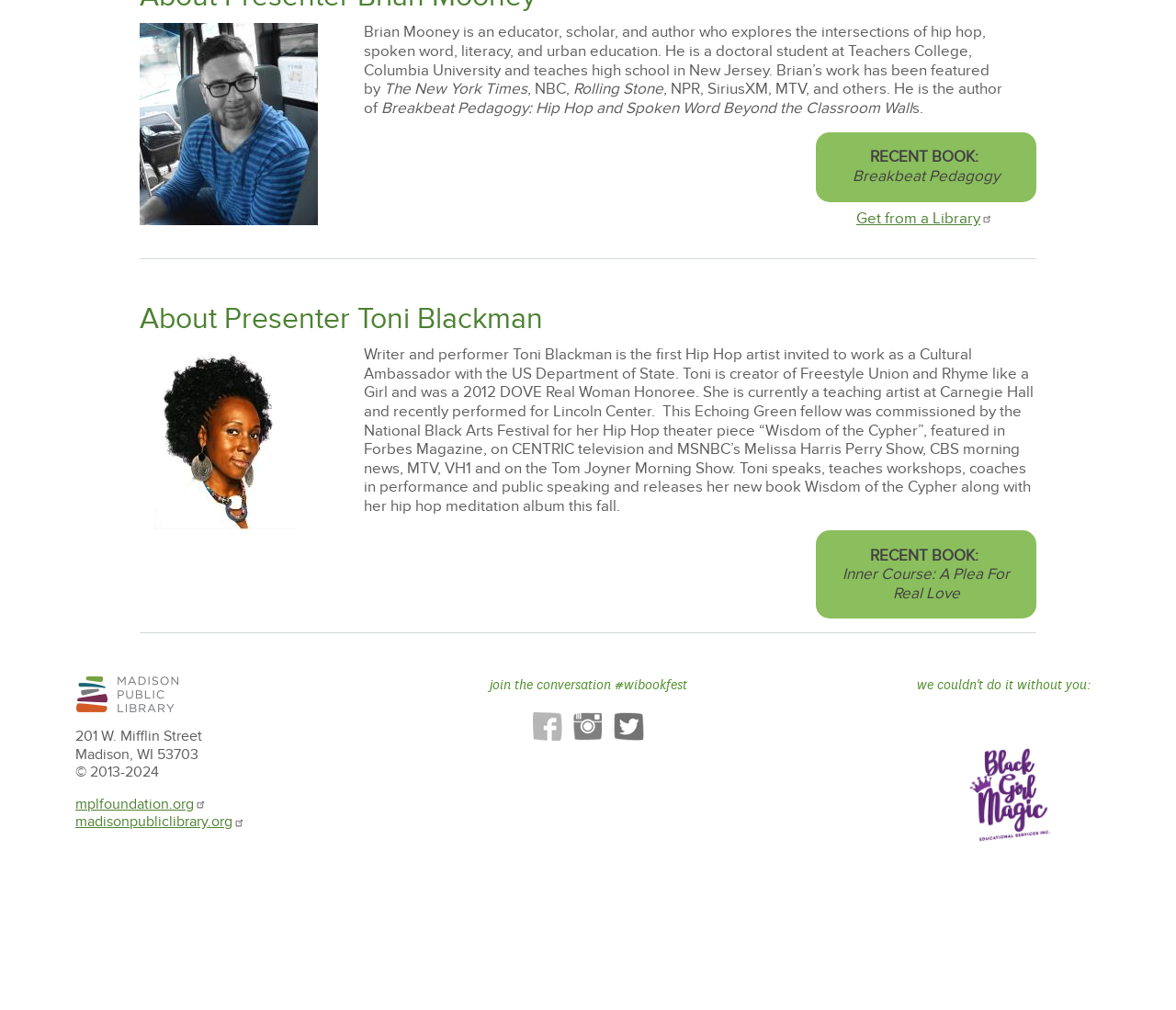Please analyze the image and give a detailed answer to the question:
What is the name of the festival mentioned on the webpage?

Although the name of the festival is not explicitly mentioned, the hashtag '#wibookfest' and the presence of book-related sponsors and authors suggest that the festival is the Wisconsin Book Festival.